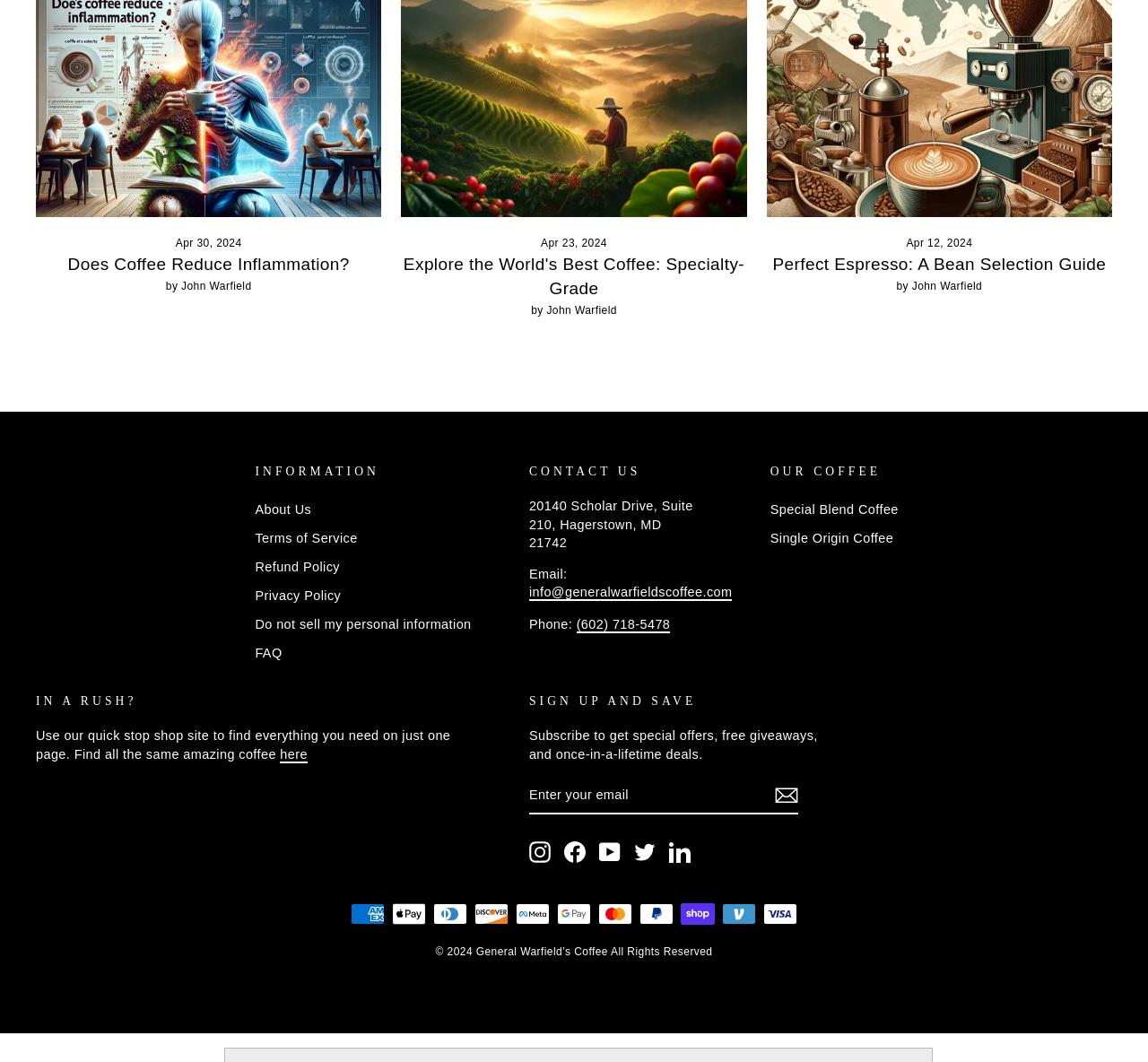Please determine the bounding box coordinates for the element with the description: "LinkedIn".

[0.583, 0.792, 0.601, 0.813]